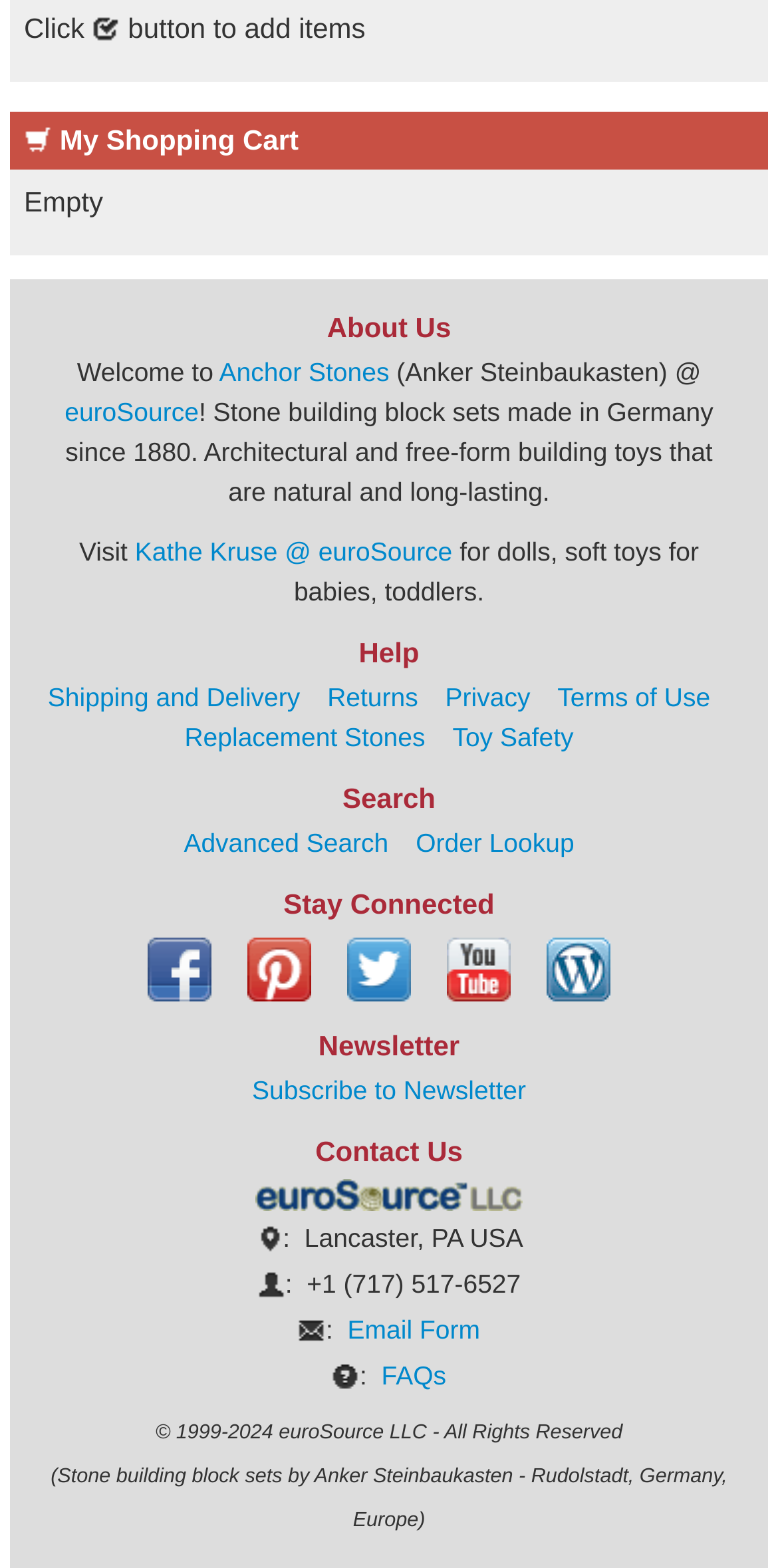Locate the bounding box coordinates of the element that should be clicked to execute the following instruction: "Search for something".

None